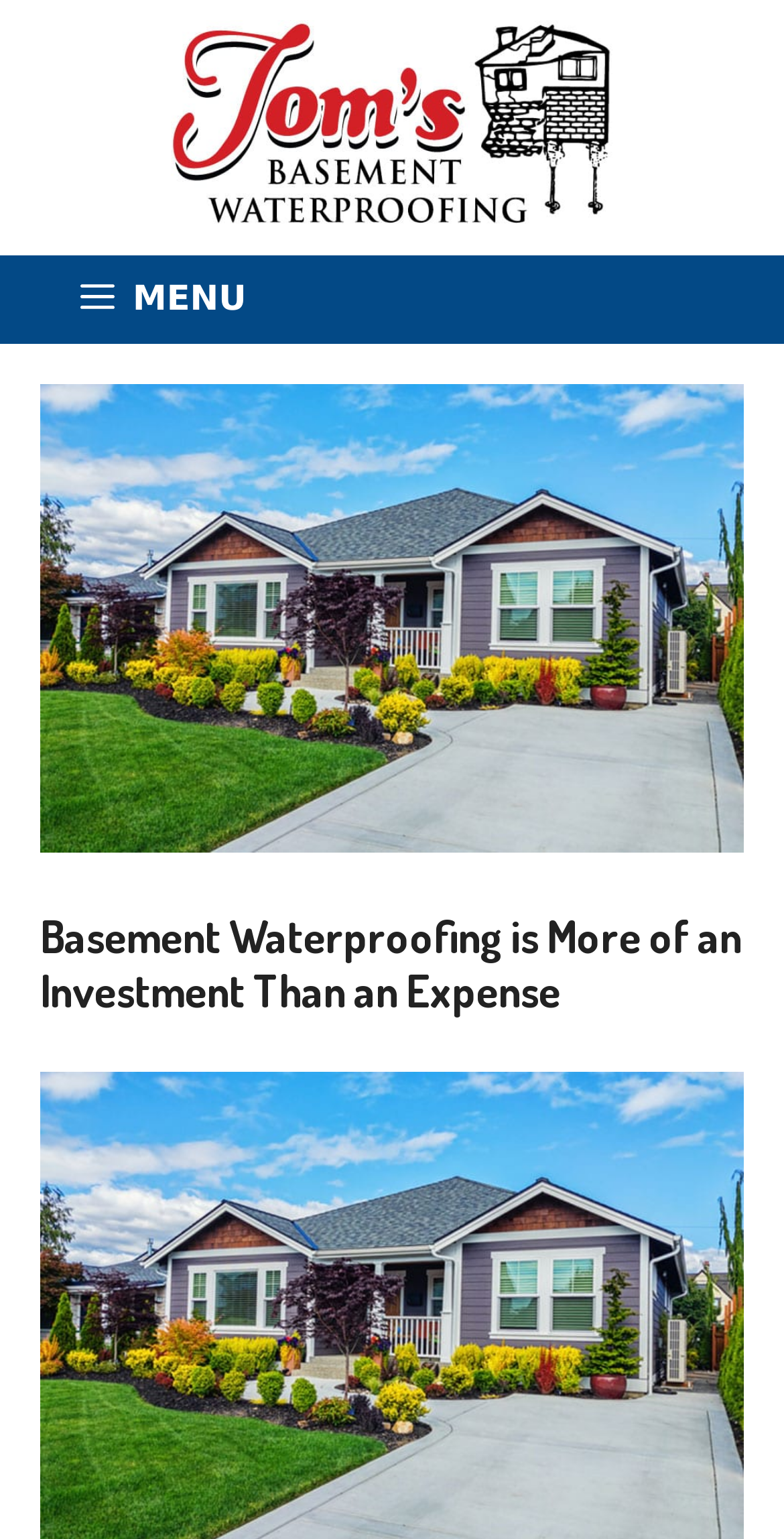Is the menu currently expanded?
Please use the visual content to give a single word or phrase answer.

No